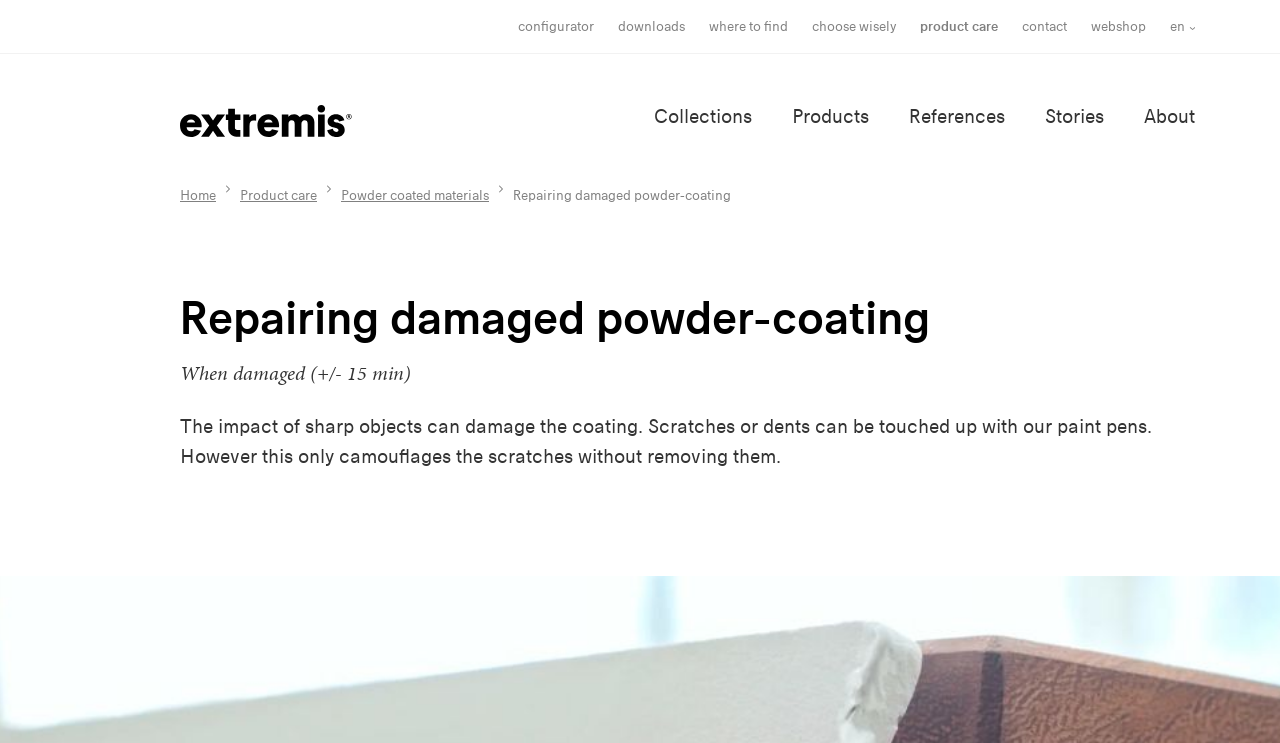What is the purpose of the paint pens?
Look at the image and construct a detailed response to the question.

According to the webpage, the impact of sharp objects can damage the coating, and scratches or dents can be touched up with the paint pens, which camouflages the scratches without removing them.